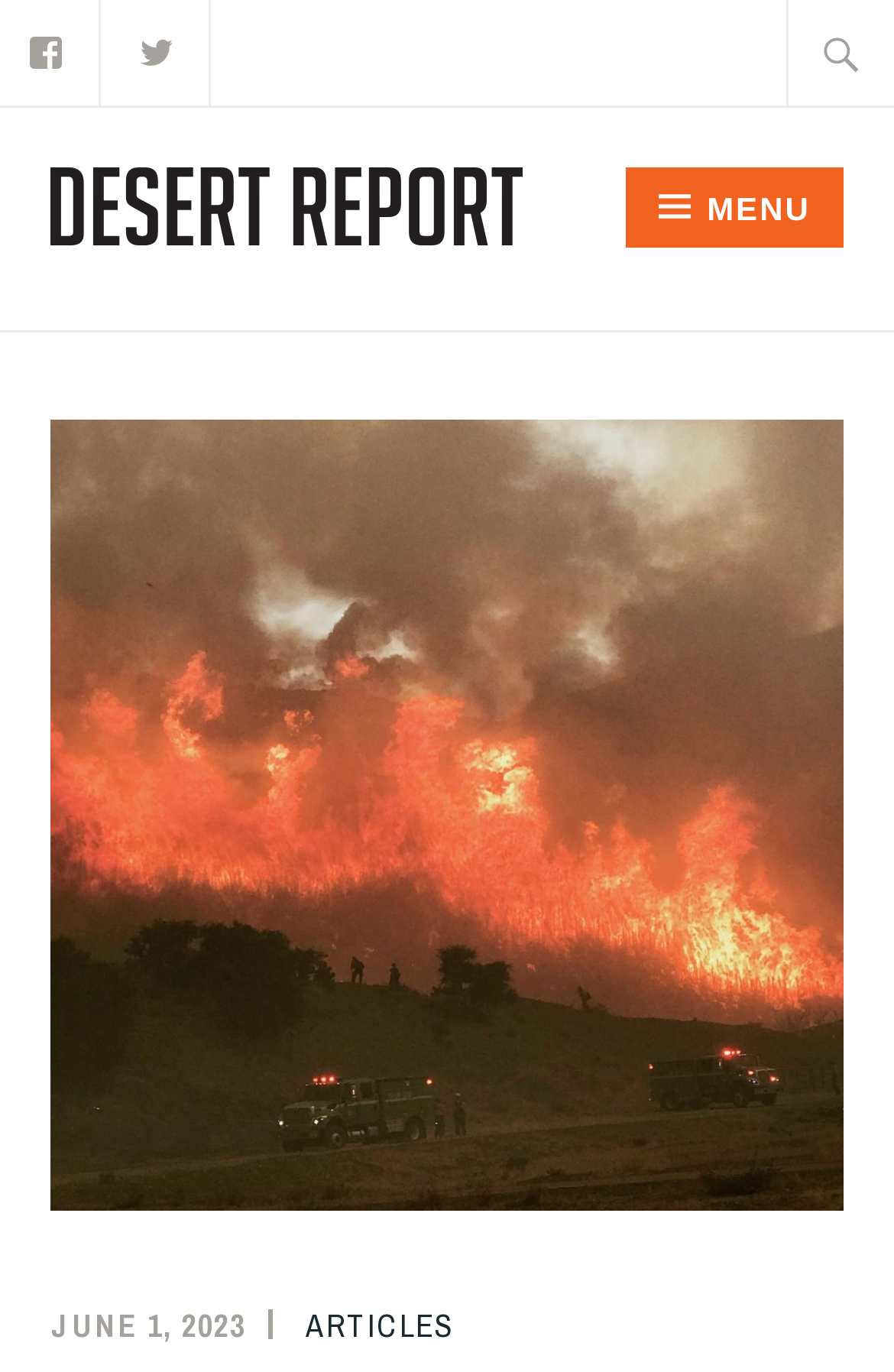Please provide a comprehensive response to the question below by analyzing the image: 
How many social media links are there?

I found the social media links by looking at the navigation element with the text 'Social Links Menu' which contains a link element with the text ' Twitter', indicating that there is only one social media link.